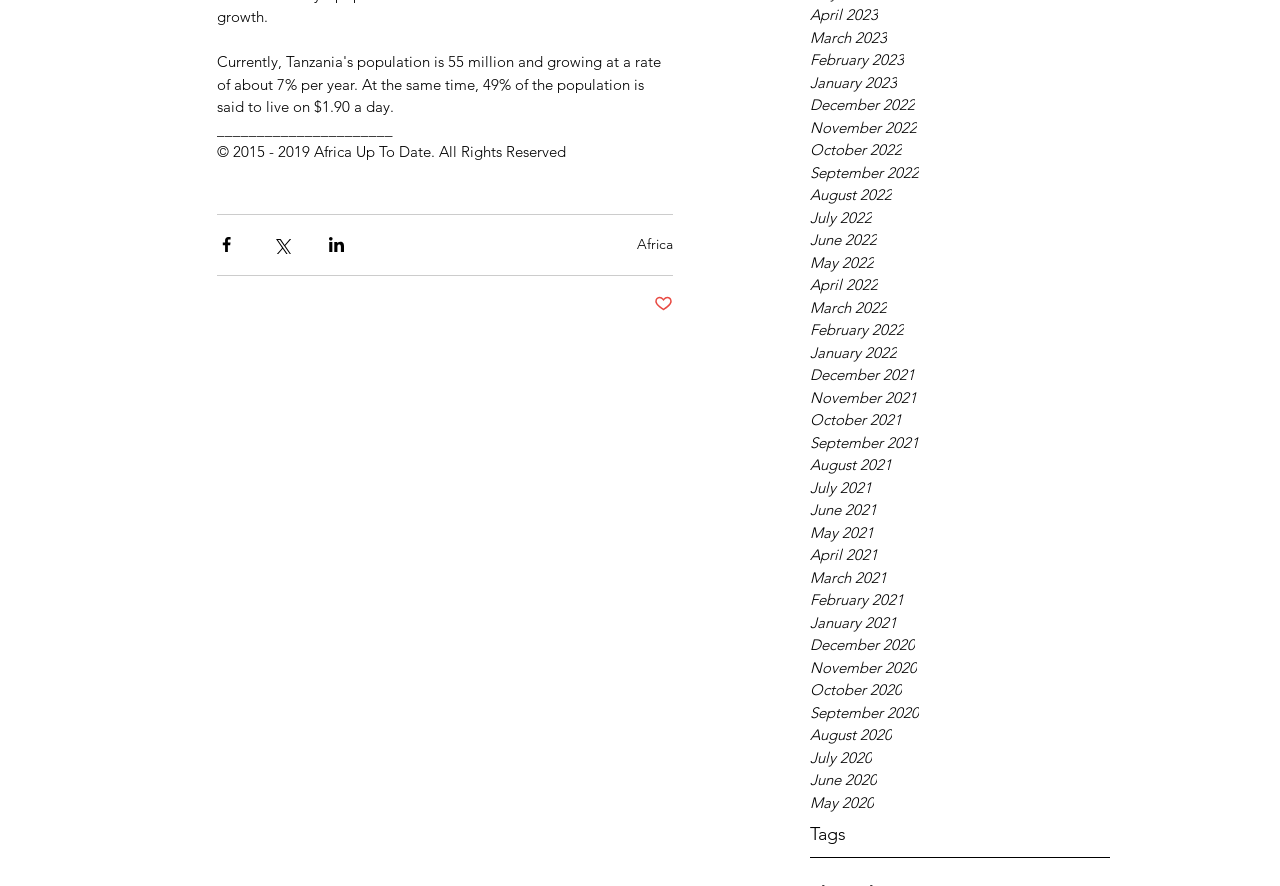Please locate the clickable area by providing the bounding box coordinates to follow this instruction: "Open the 'Blog' page".

None